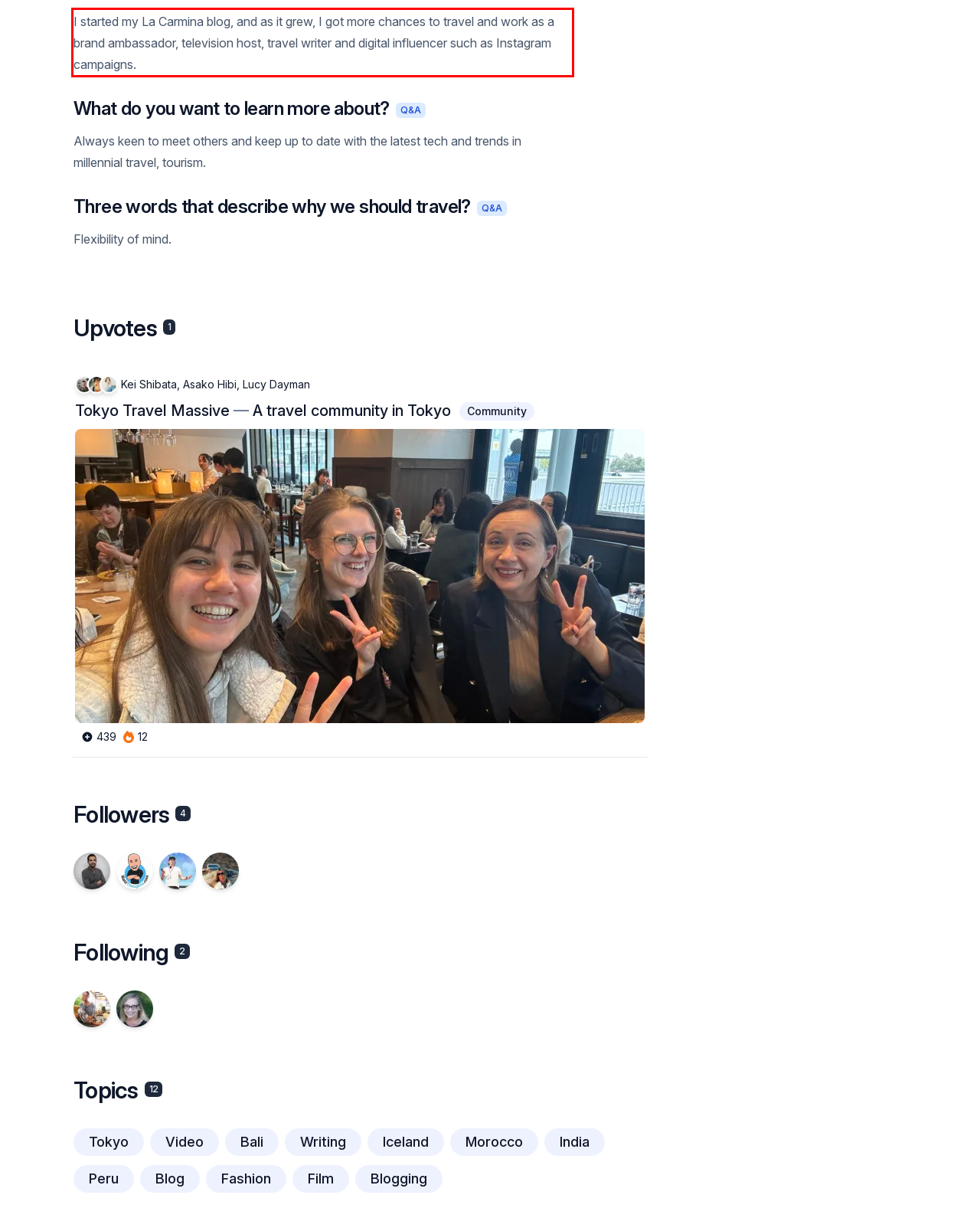You are presented with a screenshot containing a red rectangle. Extract the text found inside this red bounding box.

I started my La Carmina blog, and as it grew, I got more chances to travel and work as a brand ambassador, television host, travel writer and digital influencer such as Instagram campaigns.